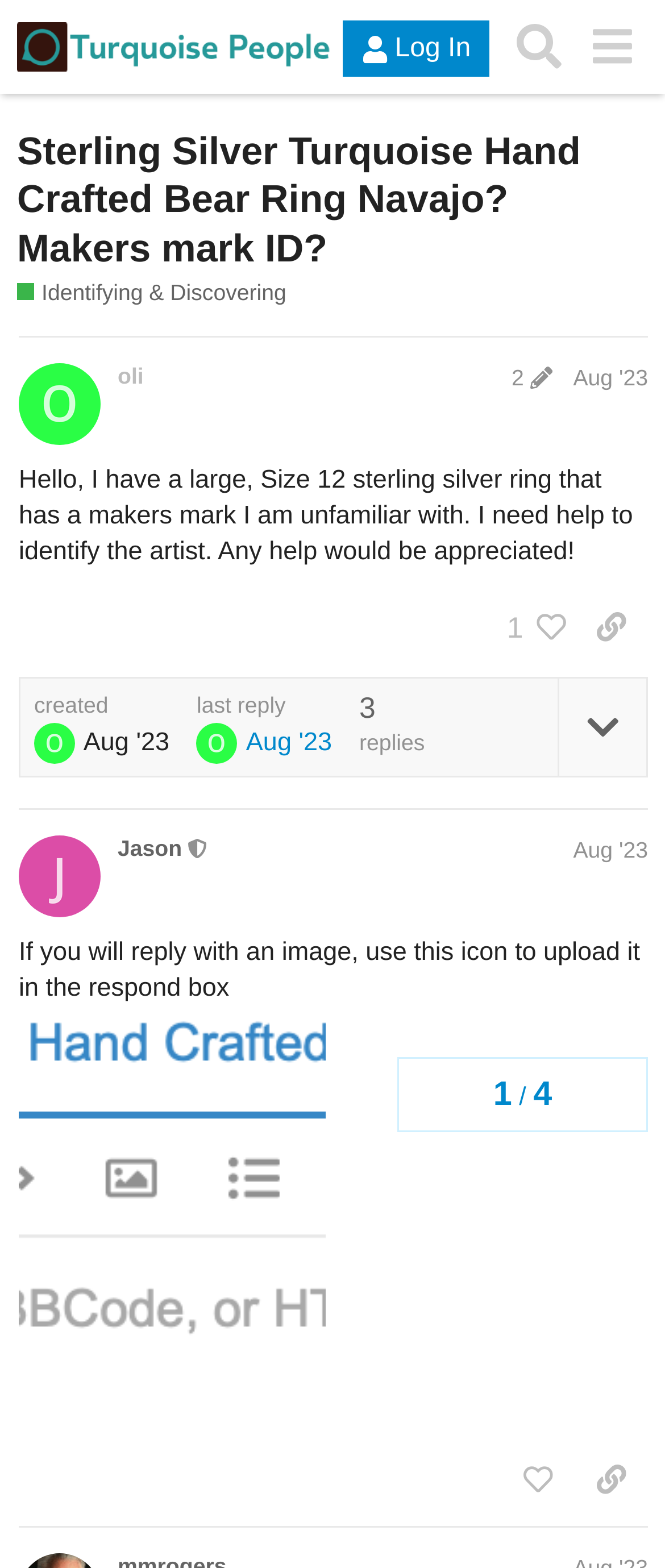Can you specify the bounding box coordinates of the area that needs to be clicked to fulfill the following instruction: "Like a post"?

[0.753, 0.923, 0.864, 0.964]